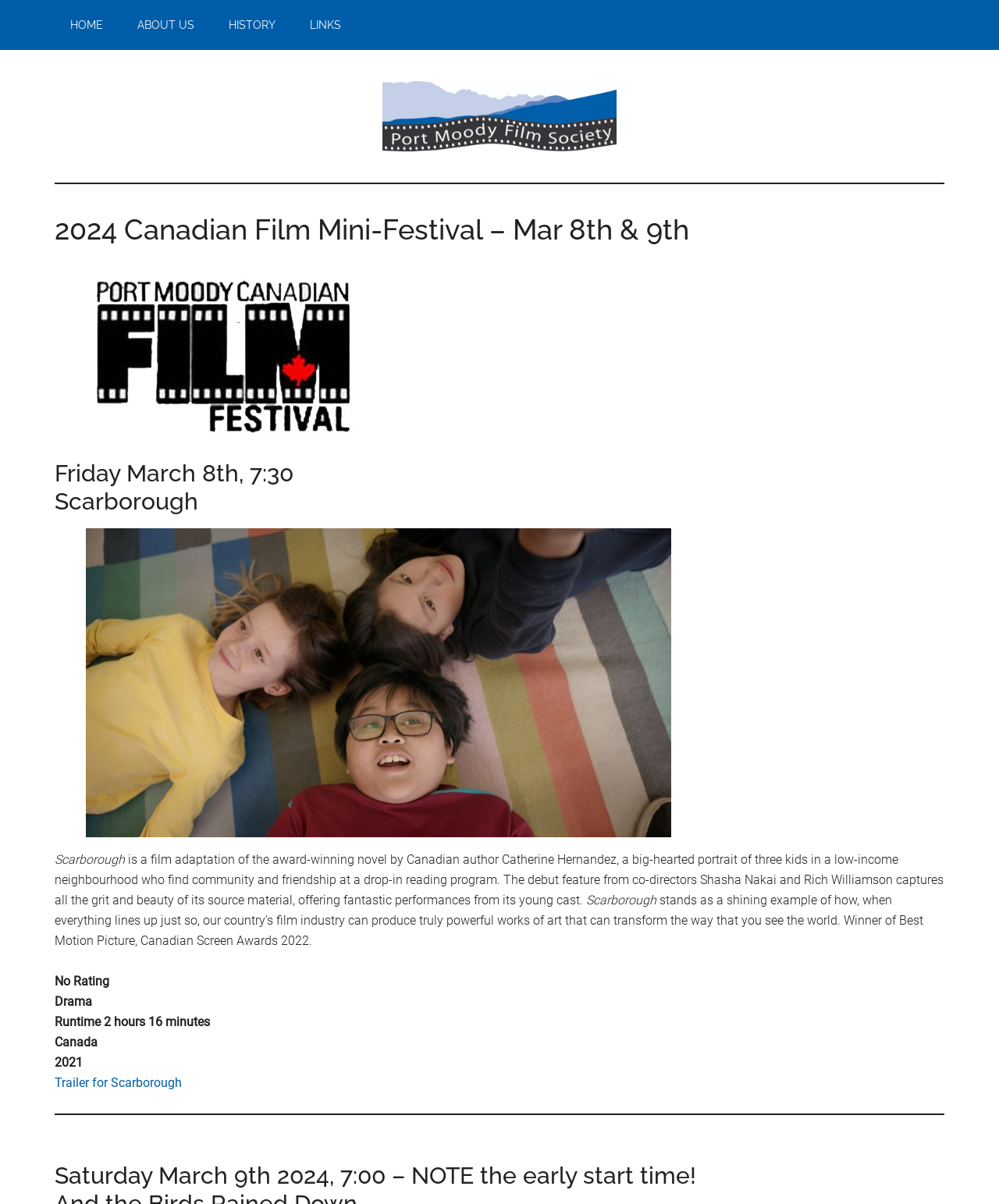Determine the main heading text of the webpage.

2024 Canadian Film Mini-Festival – Mar 8th & 9th